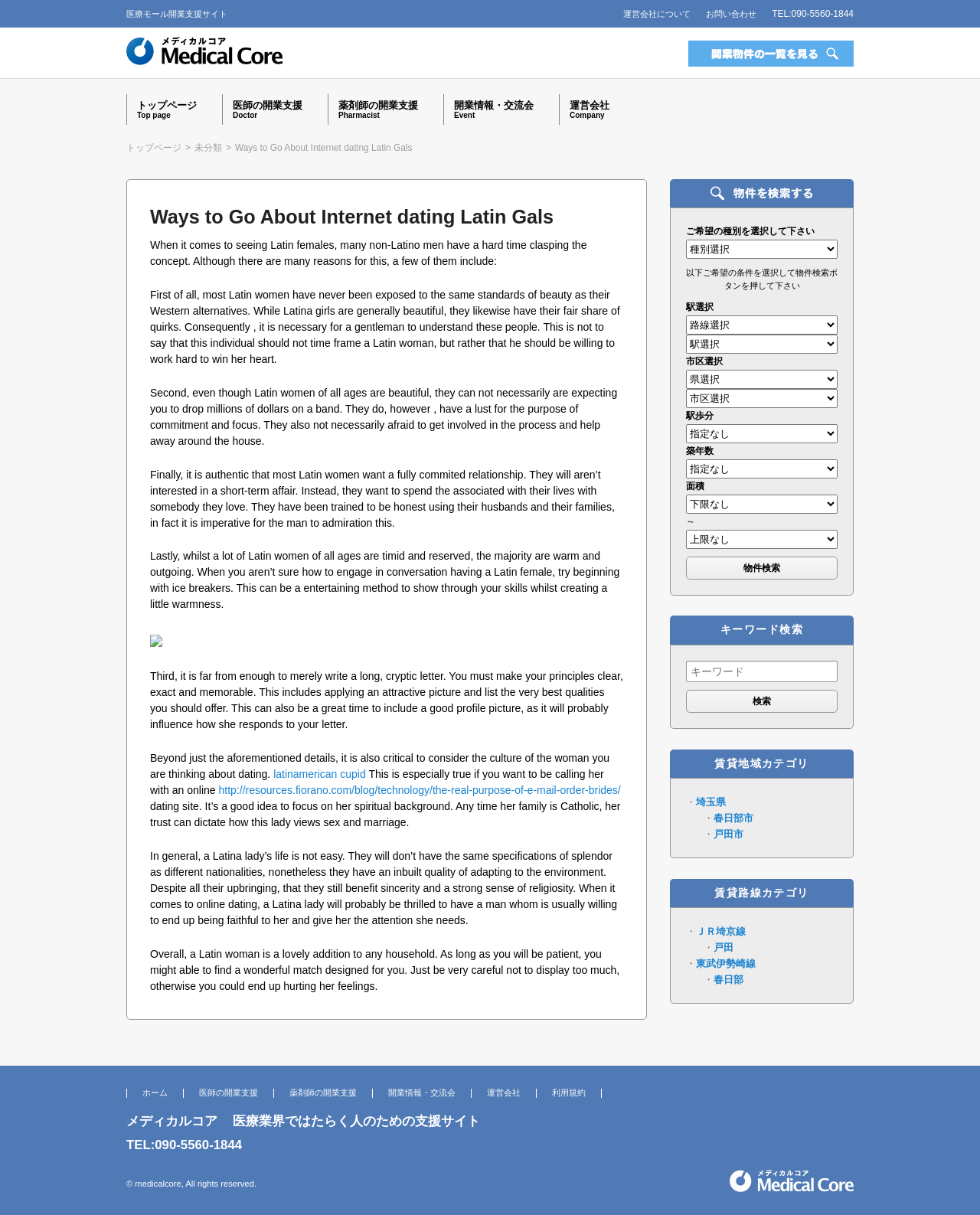Respond with a single word or phrase:
How many search boxes are there on the webpage?

2